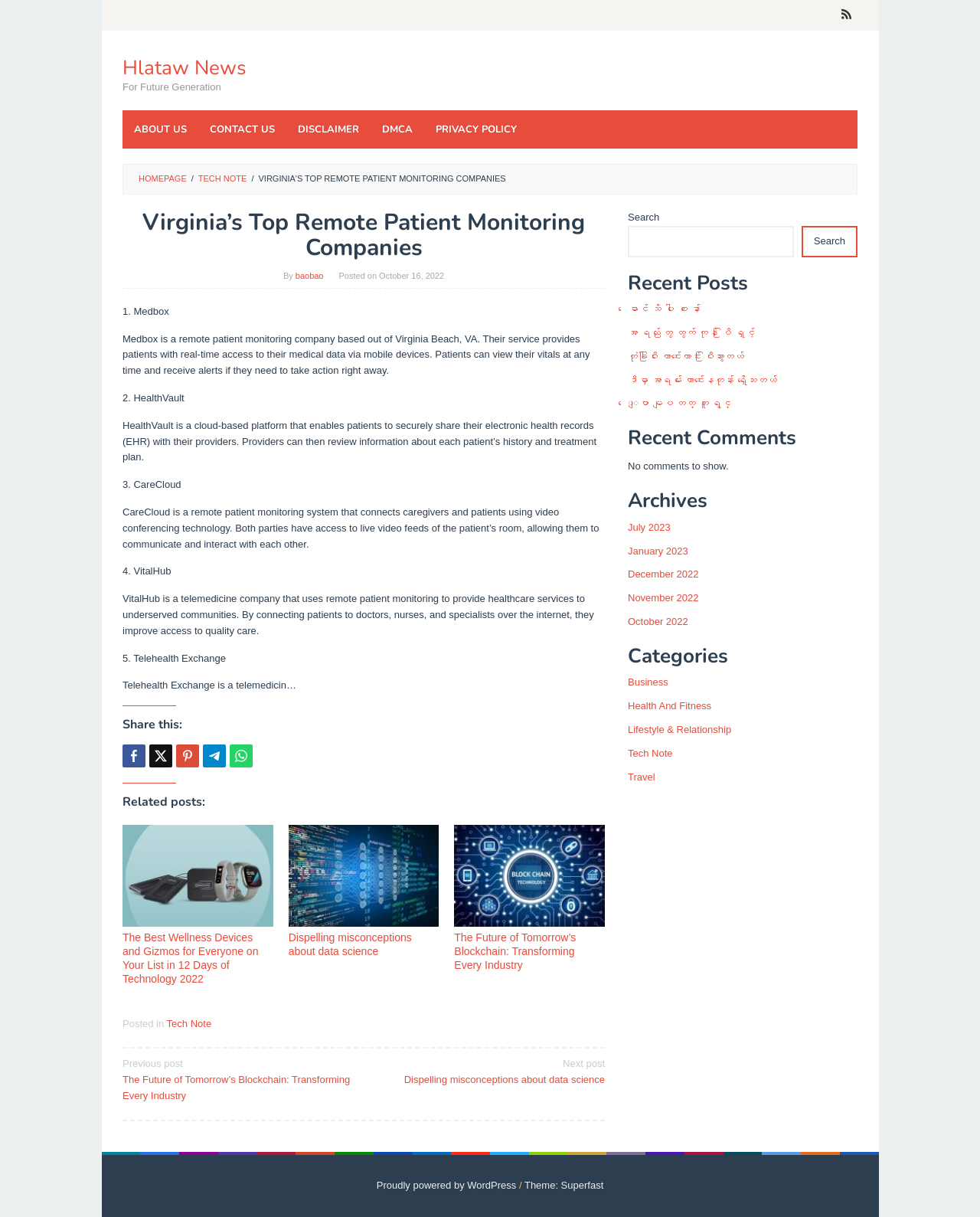Please locate the bounding box coordinates of the element that should be clicked to complete the given instruction: "Share this post".

[0.125, 0.612, 0.148, 0.63]